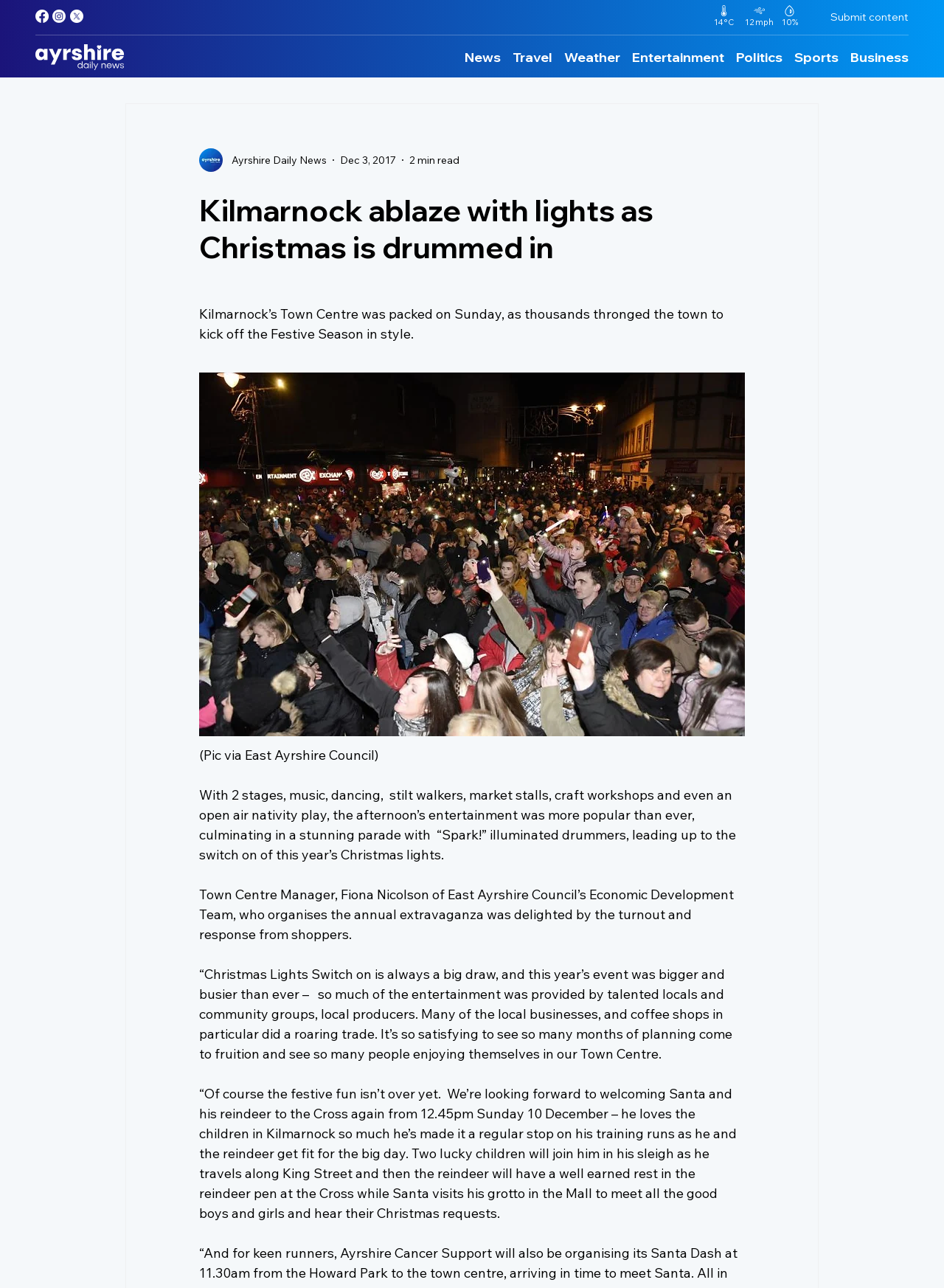Find the bounding box coordinates of the clickable element required to execute the following instruction: "Go to News page". Provide the coordinates as four float numbers between 0 and 1, i.e., [left, top, right, bottom].

[0.492, 0.038, 0.53, 0.051]